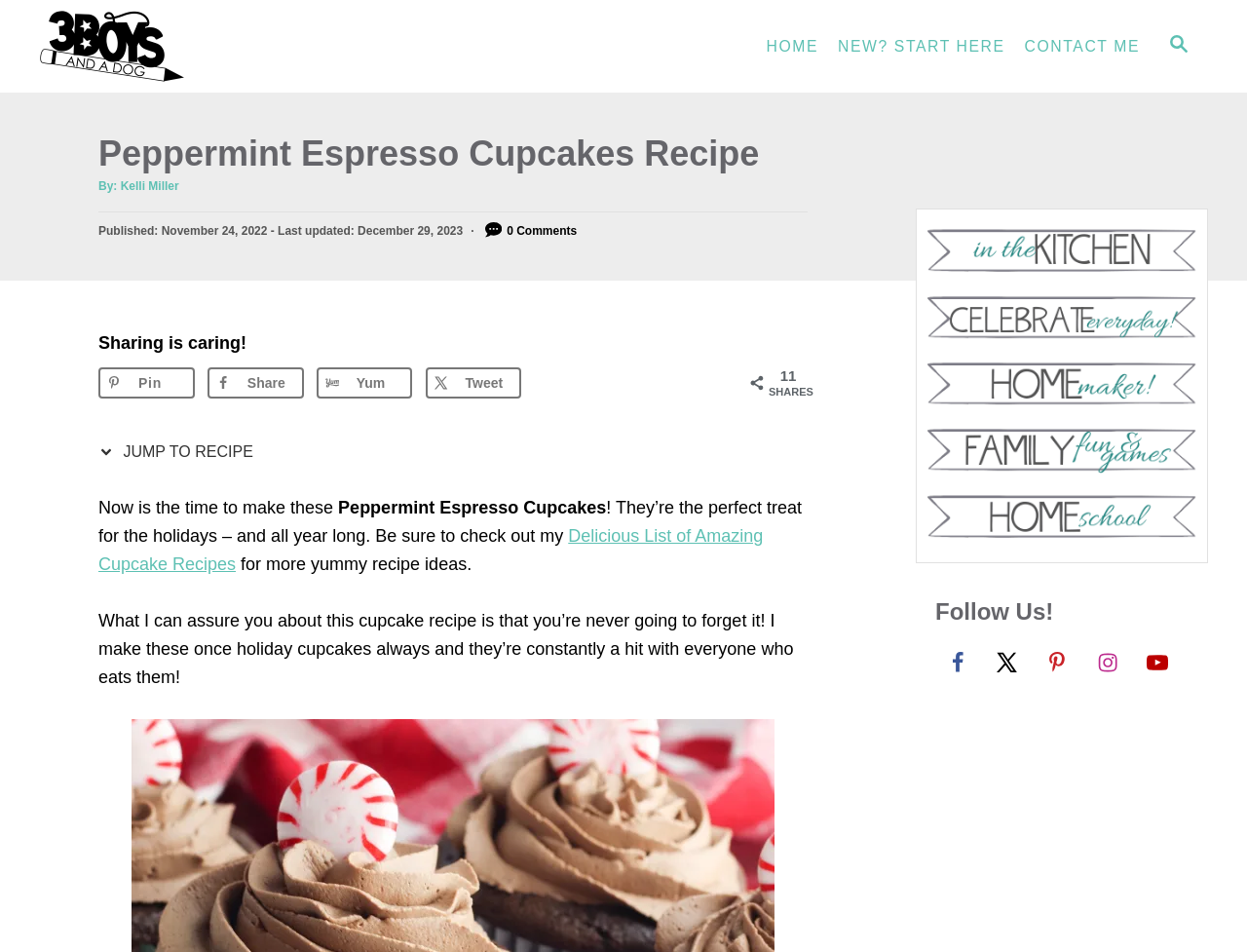Find the bounding box coordinates corresponding to the UI element with the description: "Contact Me". The coordinates should be formatted as [left, top, right, bottom], with values as floats between 0 and 1.

[0.814, 0.028, 0.922, 0.069]